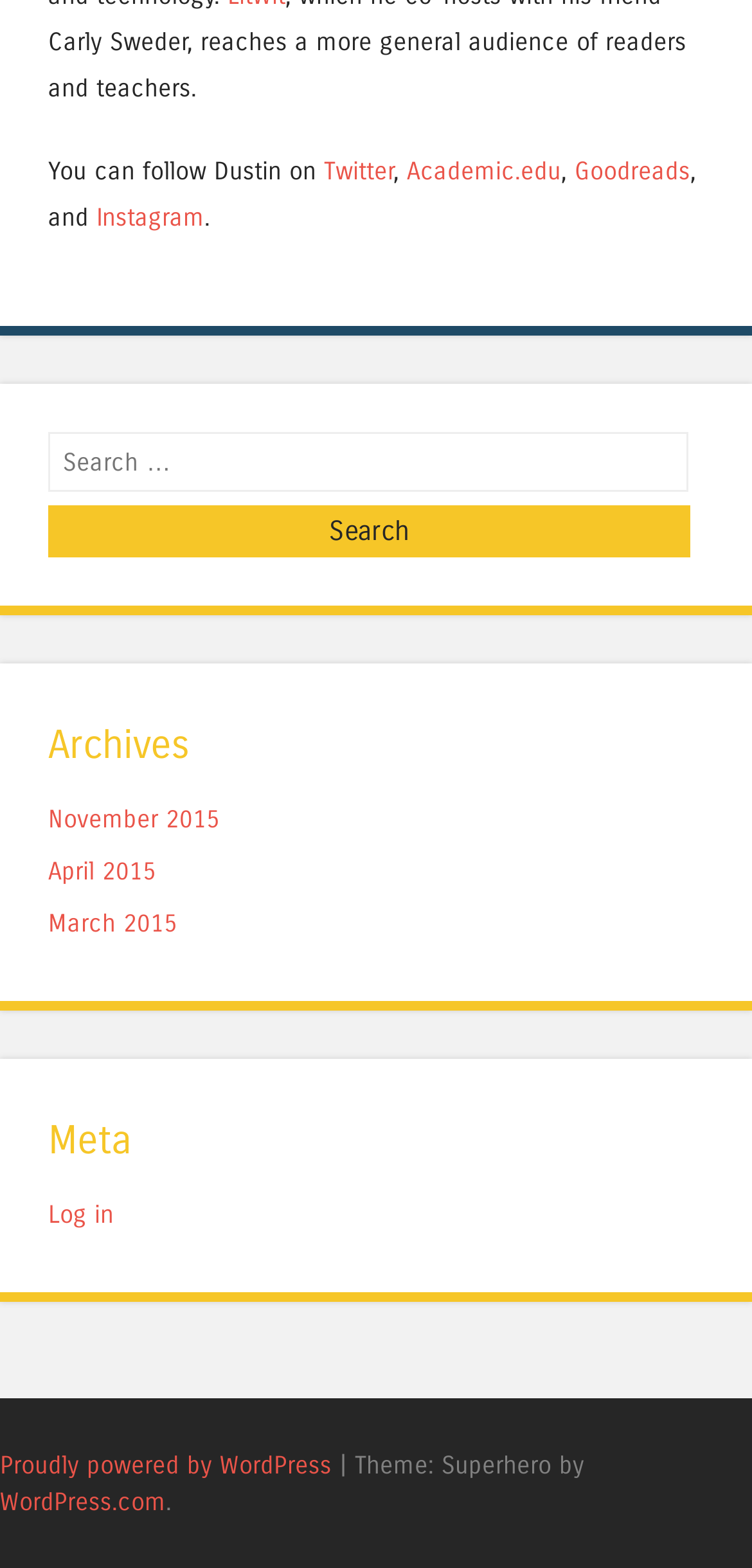Pinpoint the bounding box coordinates of the element you need to click to execute the following instruction: "View November 2015 archives". The bounding box should be represented by four float numbers between 0 and 1, in the format [left, top, right, bottom].

[0.064, 0.513, 0.292, 0.531]